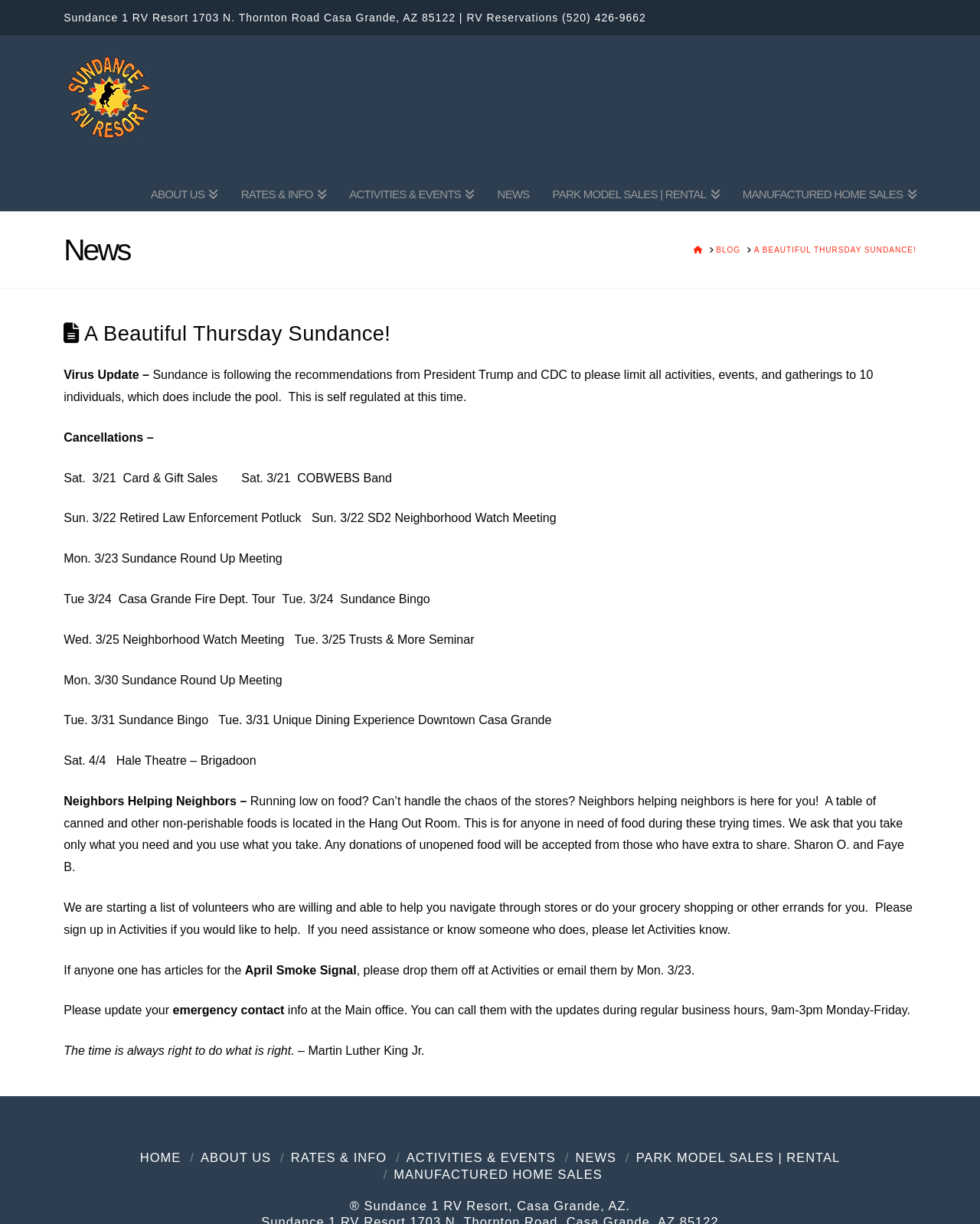Please specify the bounding box coordinates of the clickable region to carry out the following instruction: "Read the Virus Update". The coordinates should be four float numbers between 0 and 1, in the format [left, top, right, bottom].

[0.065, 0.301, 0.891, 0.33]